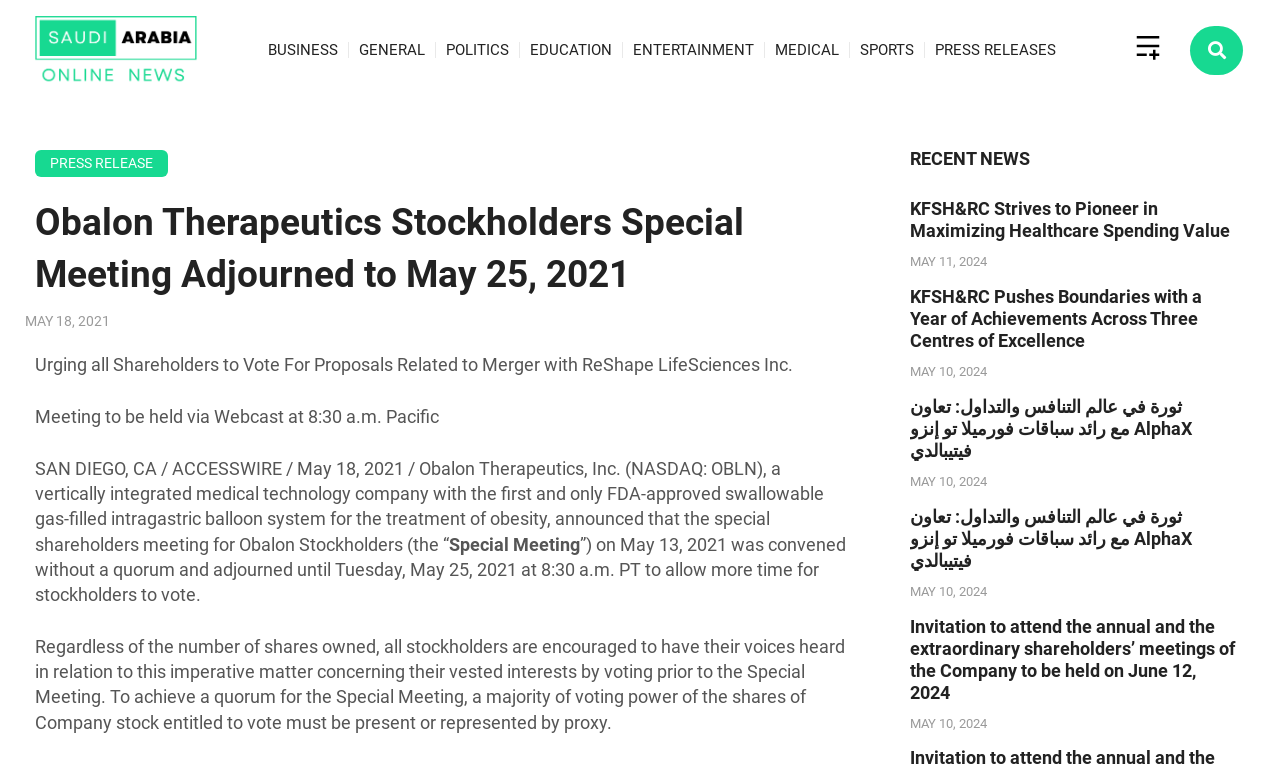Extract the bounding box coordinates for the UI element described by the text: "Sports". The coordinates should be in the form of [left, top, right, bottom] with values between 0 and 1.

[0.664, 0.013, 0.722, 0.118]